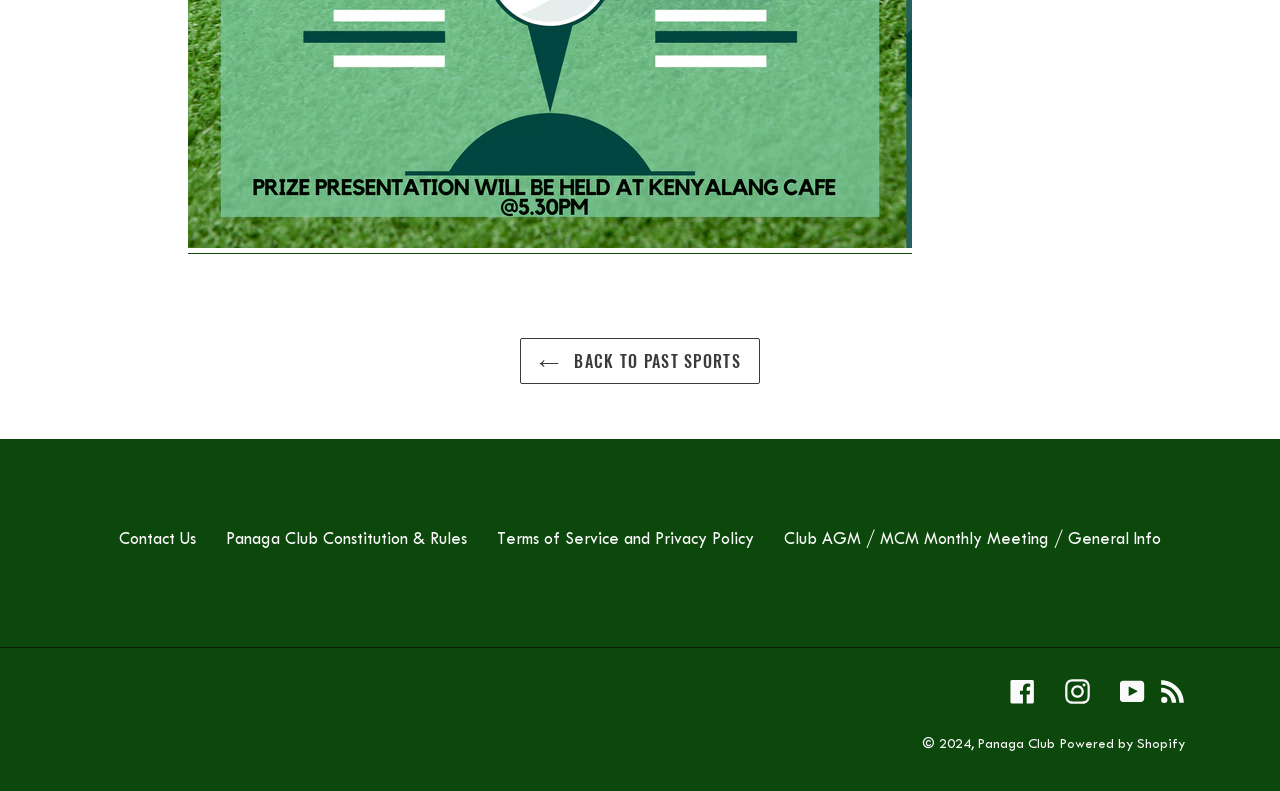What is the copyright year mentioned at the bottom?
Look at the screenshot and respond with one word or a short phrase.

2024